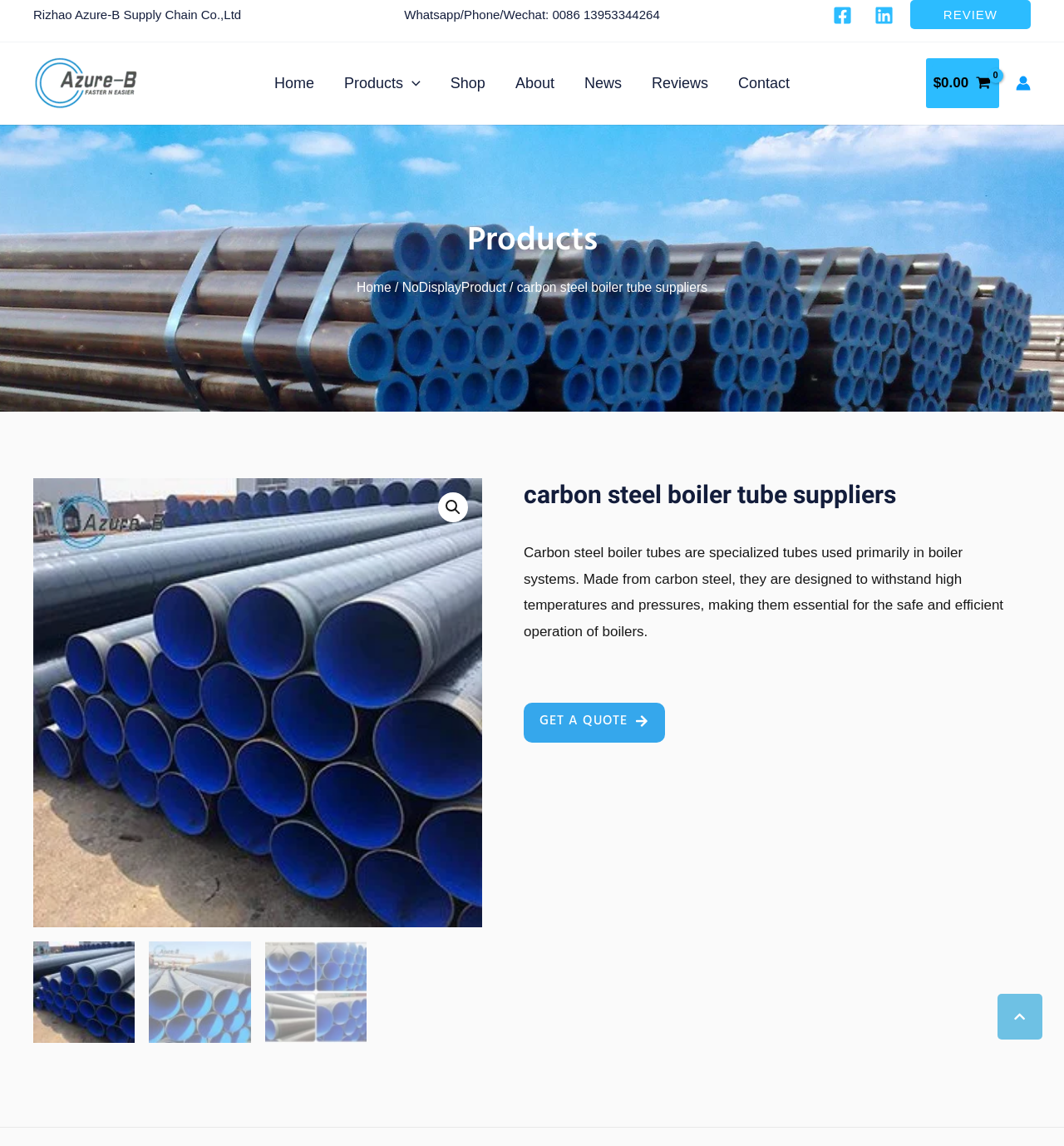Given the element description "Get A Quote" in the screenshot, predict the bounding box coordinates of that UI element.

[0.492, 0.613, 0.626, 0.648]